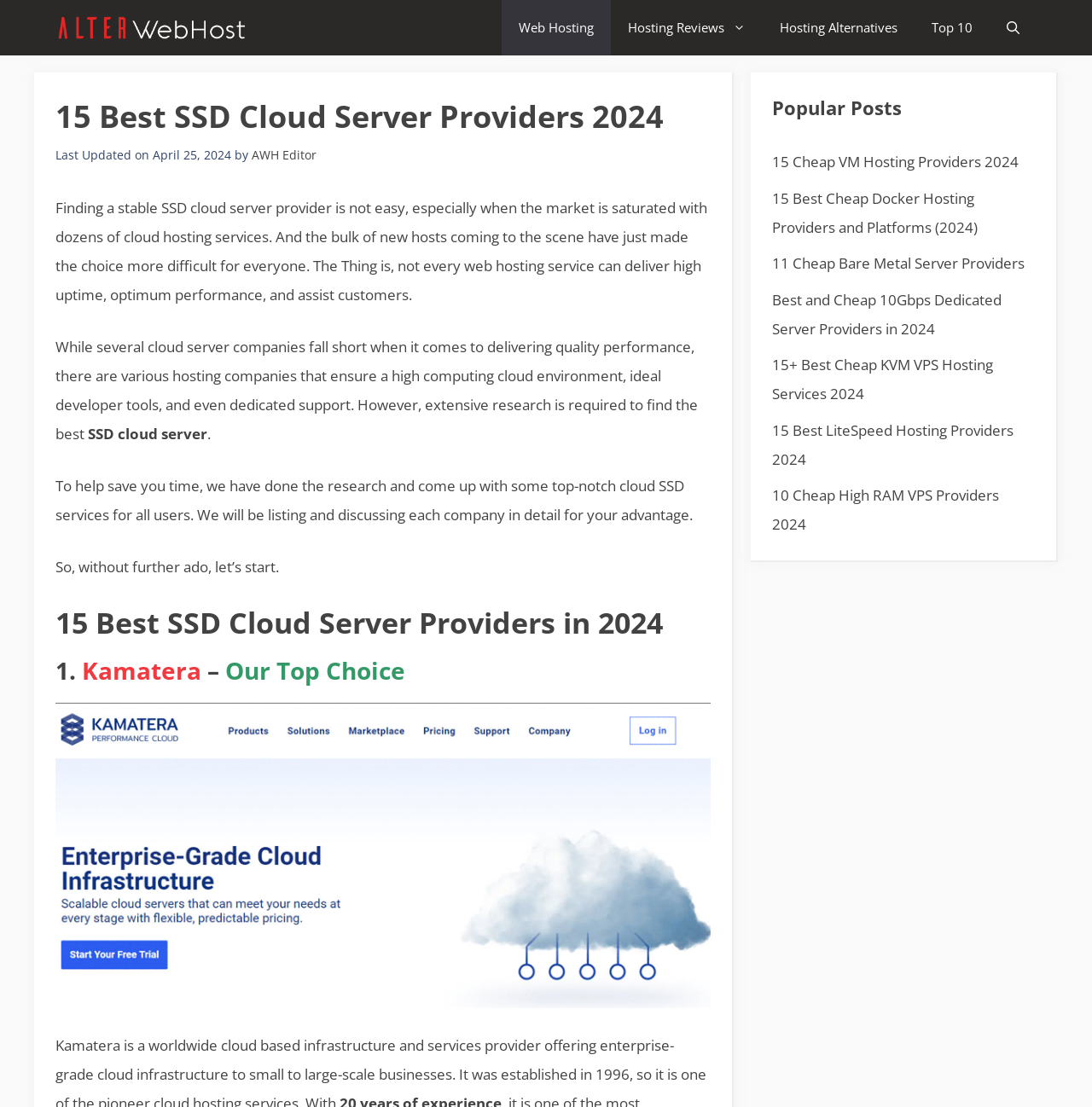Find the bounding box coordinates of the area that needs to be clicked in order to achieve the following instruction: "Open search". The coordinates should be specified as four float numbers between 0 and 1, i.e., [left, top, right, bottom].

[0.906, 0.0, 0.949, 0.05]